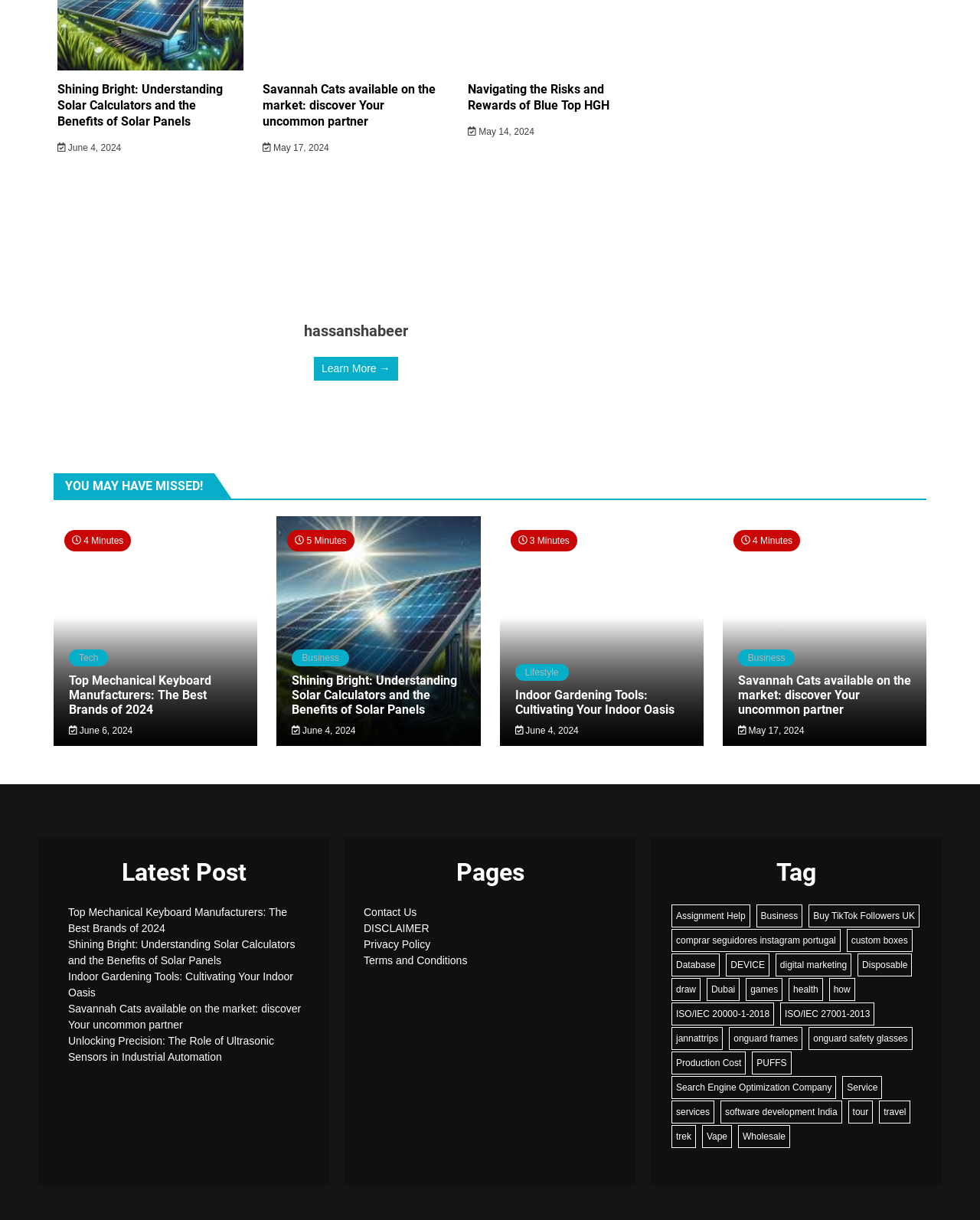What is the title of the first article?
Examine the image and give a concise answer in one word or a short phrase.

Shining Bright: Understanding Solar Calculators and the Benefits of Solar Panels